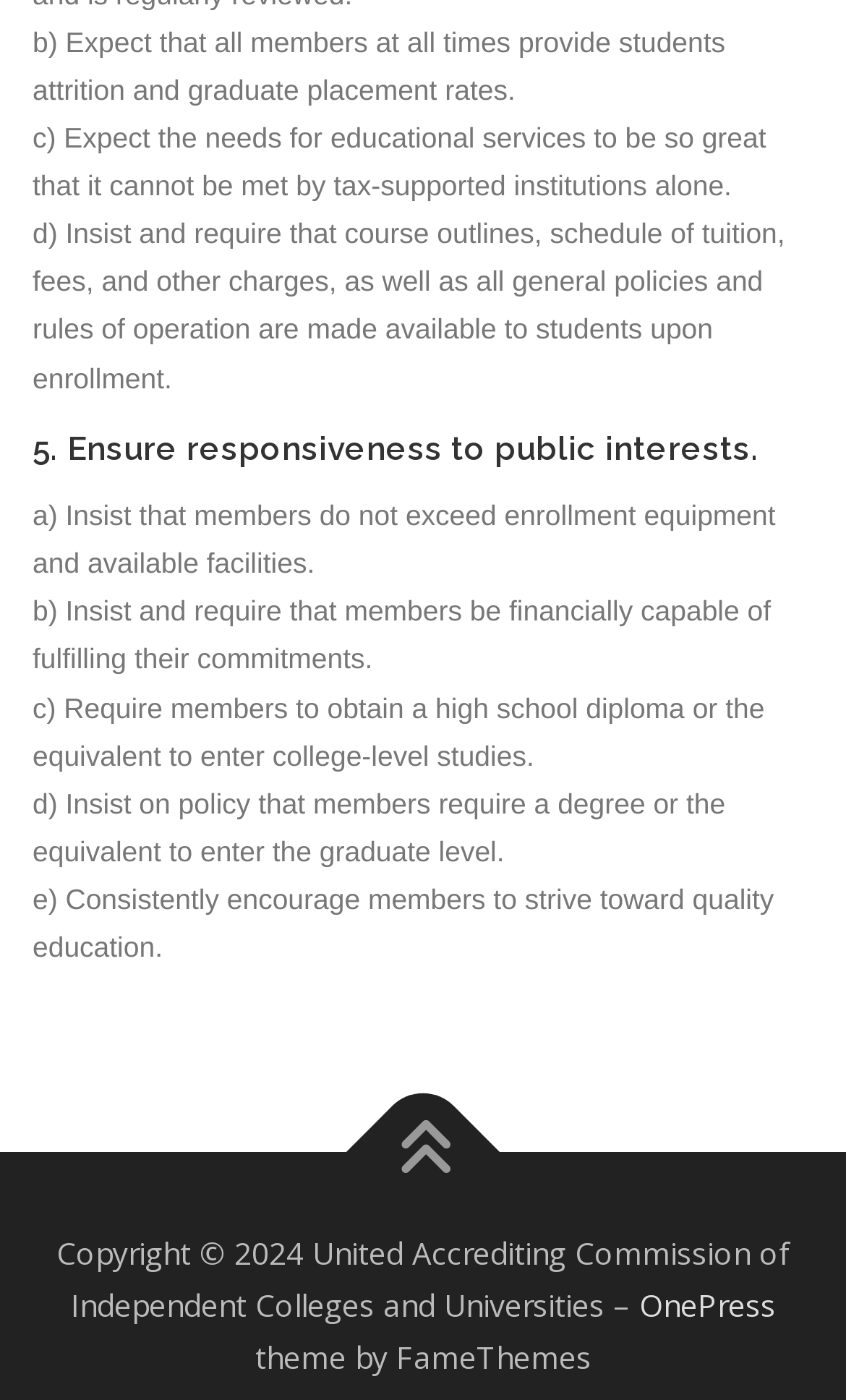Please provide a detailed answer to the question below based on the screenshot: 
What is the name of the theme provider mentioned at the bottom of the webpage?

At the bottom of the webpage, there is a credit that reads 'theme by FameThemes', indicating that the theme provider is FameThemes.